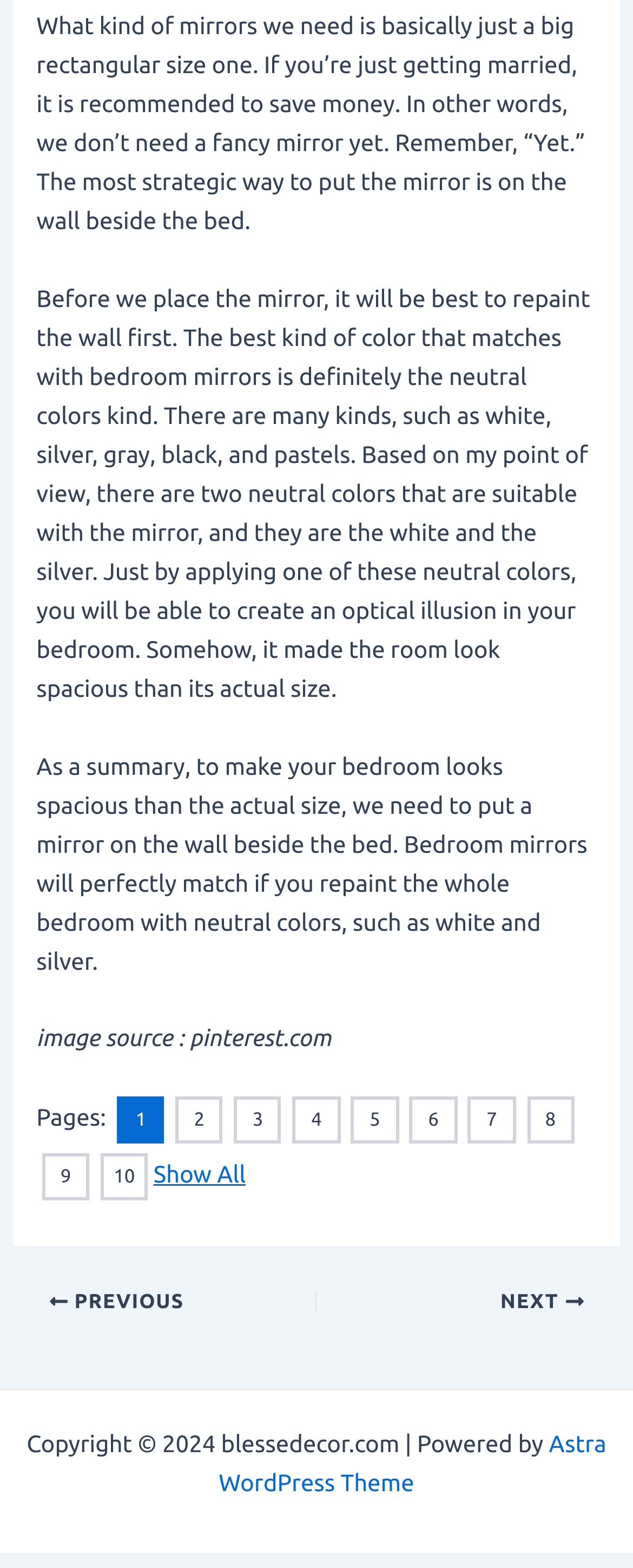Based on the element description, predict the bounding box coordinates (top-left x, top-left y, bottom-right x, bottom-right y) for the UI element in the screenshot: 10

[0.15, 0.735, 0.234, 0.772]